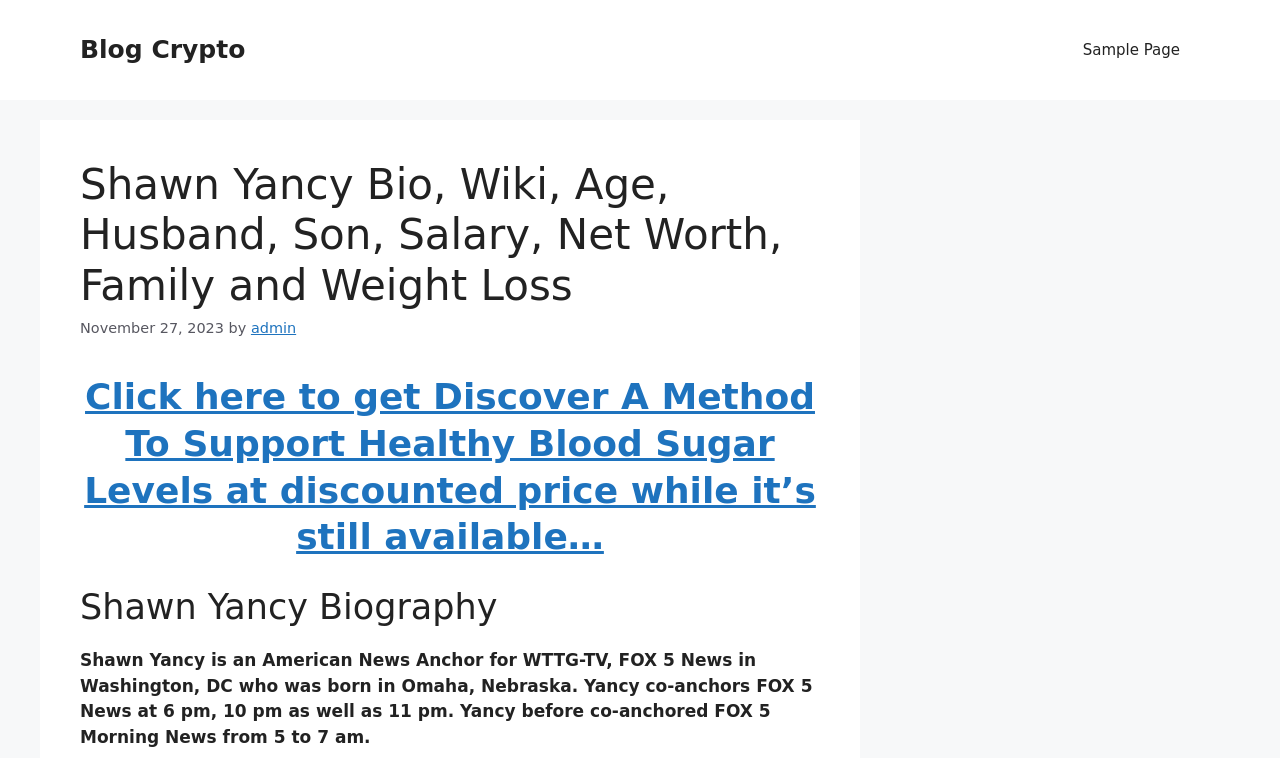Use a single word or phrase to answer the question:
Who co-anchored FOX 5 Morning News with Shawn Yancy?

Not mentioned